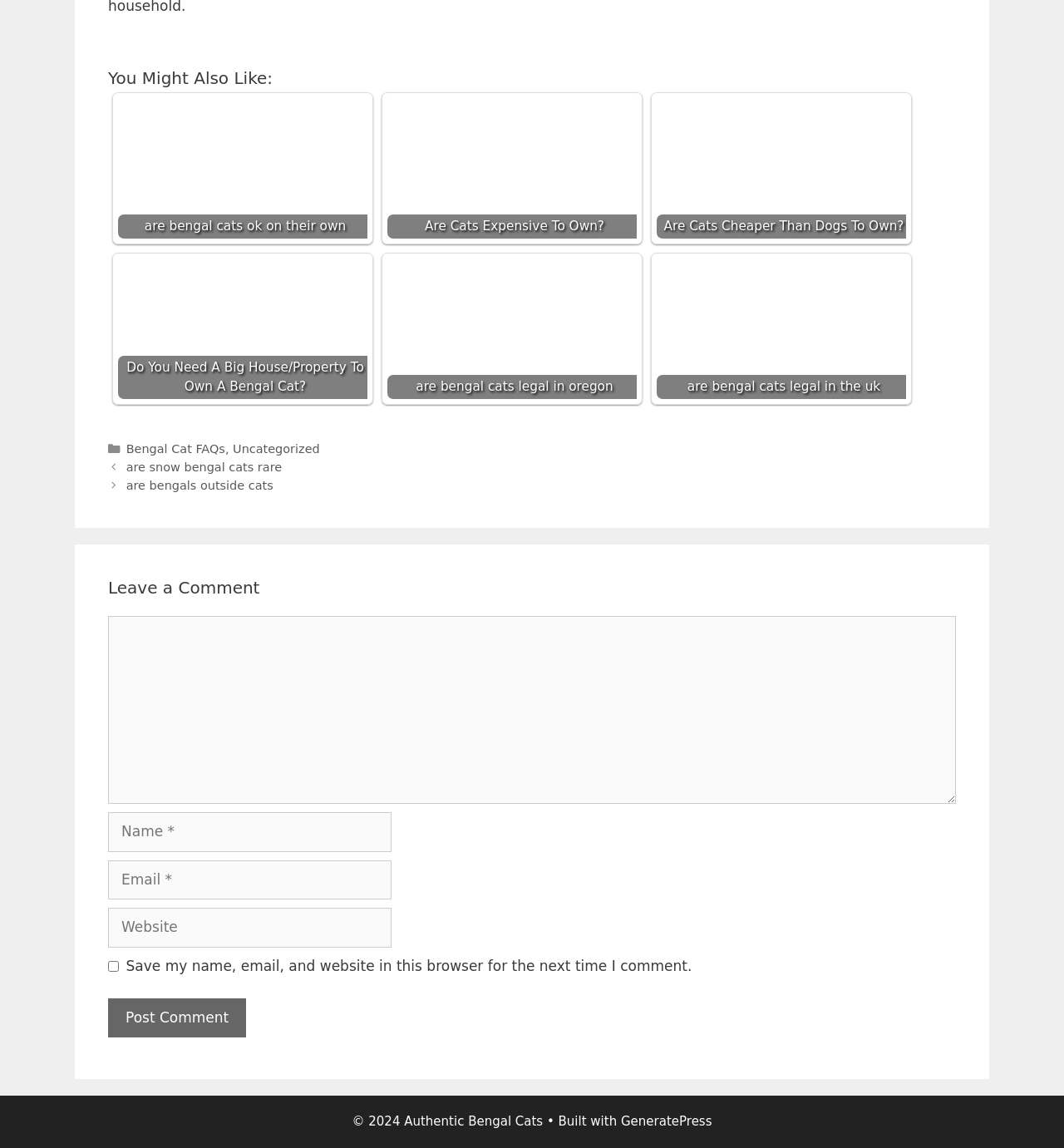Give a one-word or one-phrase response to the question: 
What is the category of the post 'are bengal cats ok on their own'?

Bengal Cat FAQs